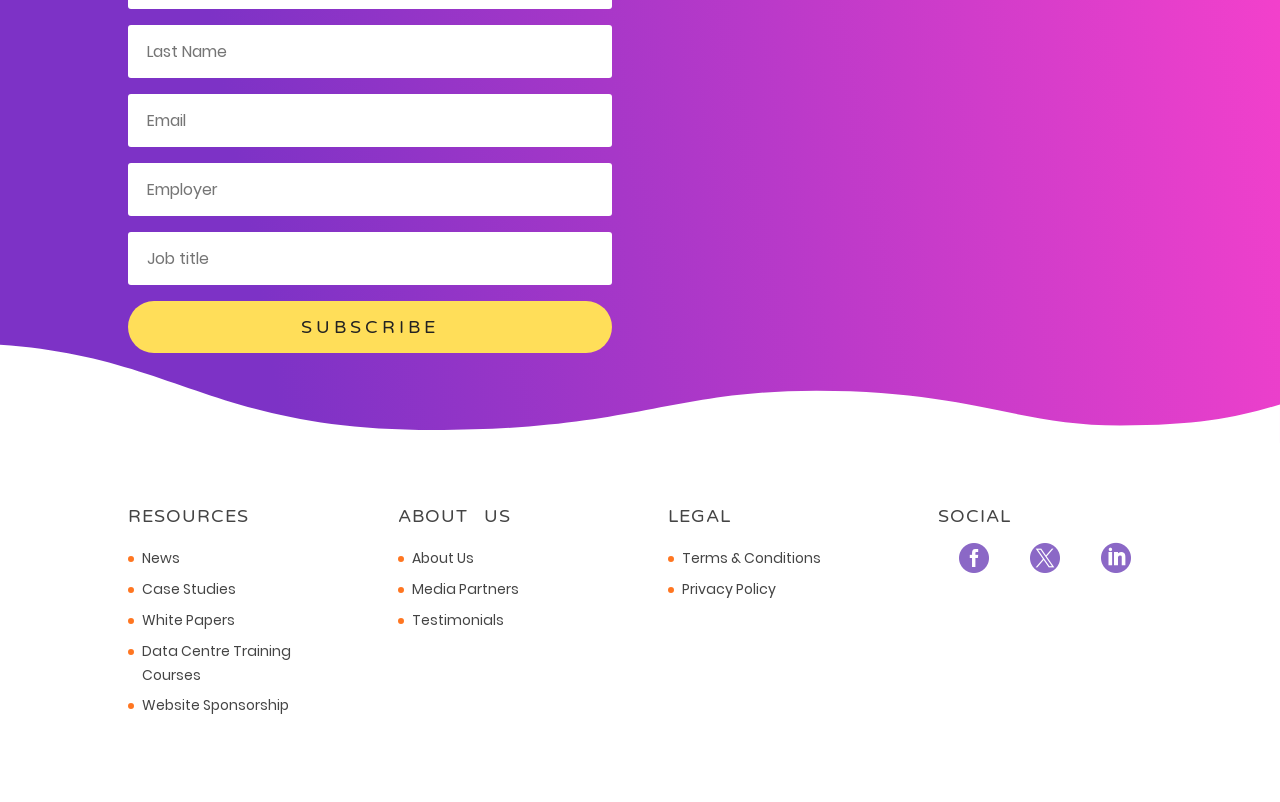Respond to the question below with a single word or phrase: How many textboxes are available?

4